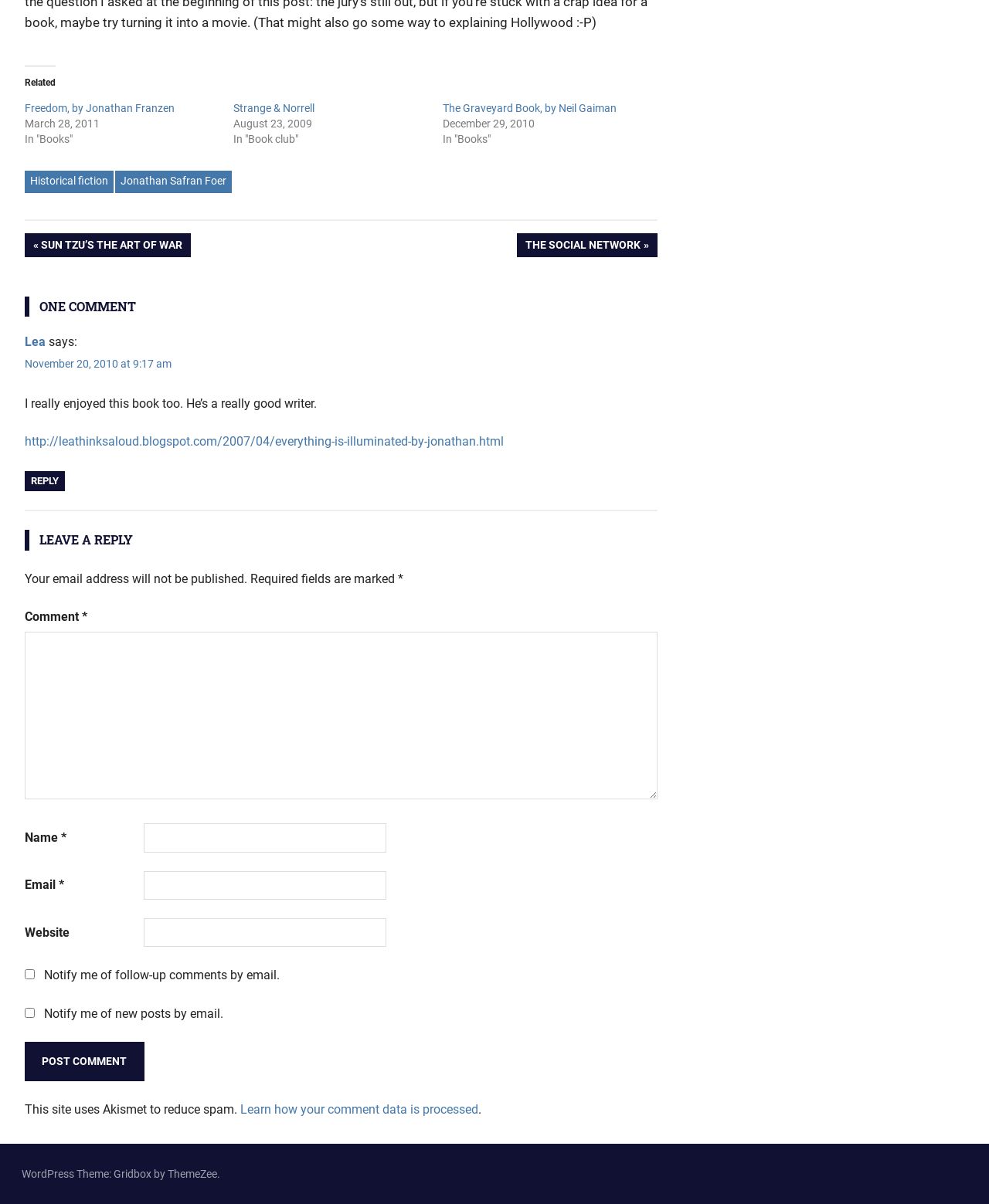Please give a one-word or short phrase response to the following question: 
What is the purpose of the textbox with the label 'Email'?

To enter email address